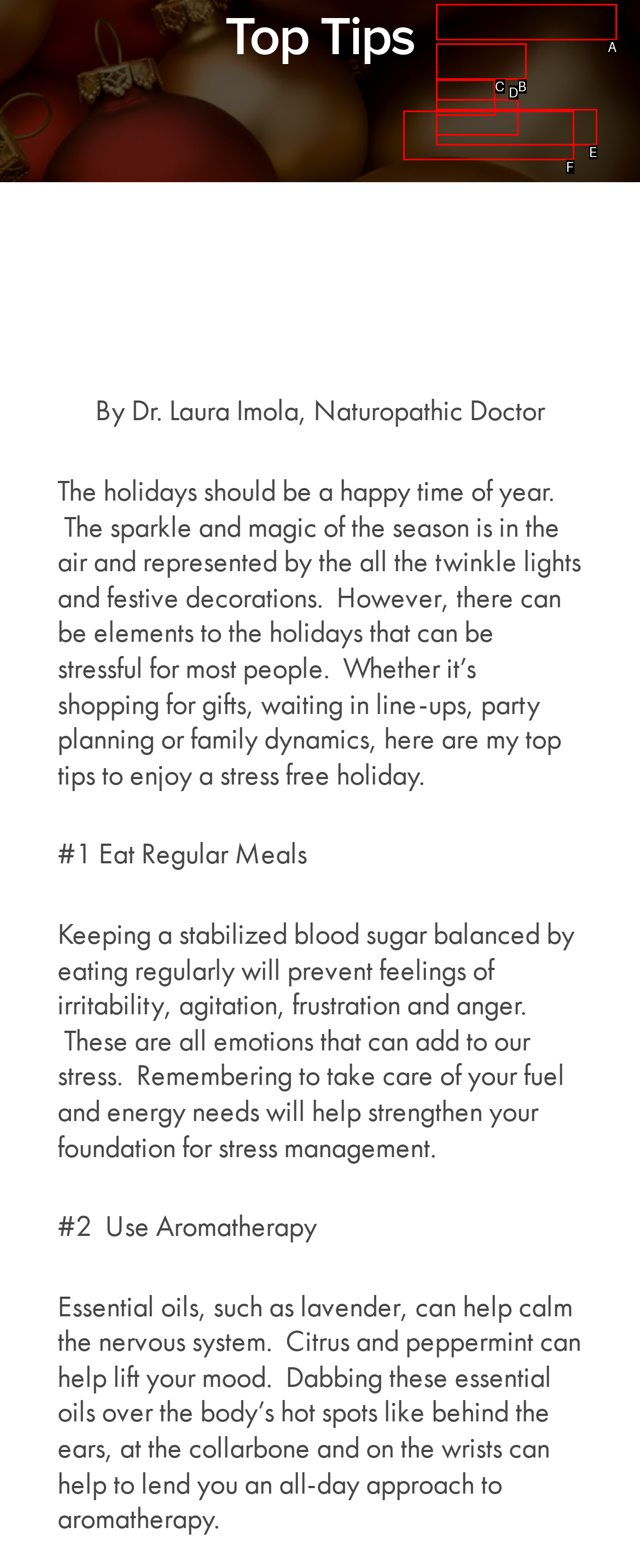Select the HTML element that matches the description: Articles. Provide the letter of the chosen option as your answer.

B